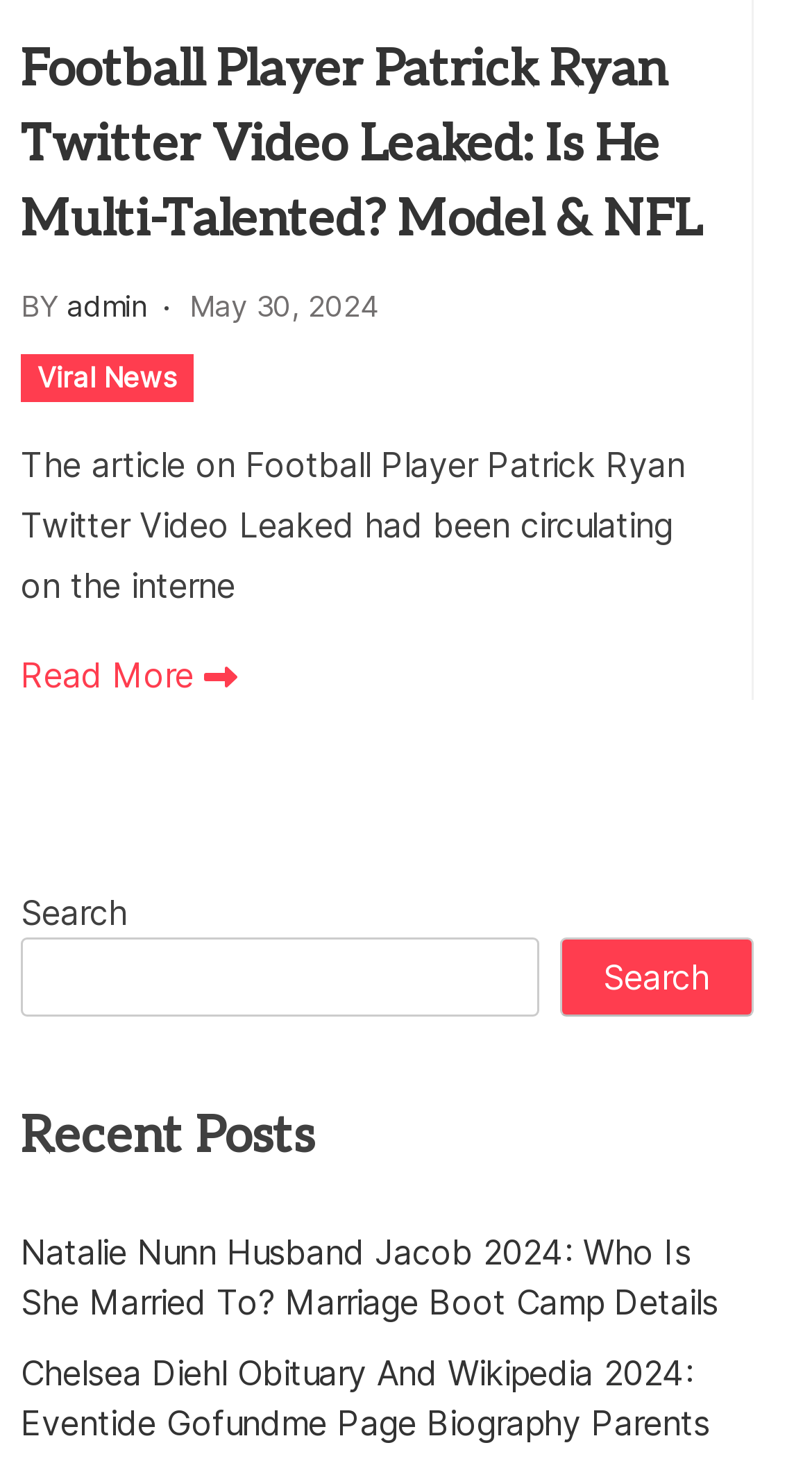Please give a concise answer to this question using a single word or phrase: 
How many recent posts are listed?

2